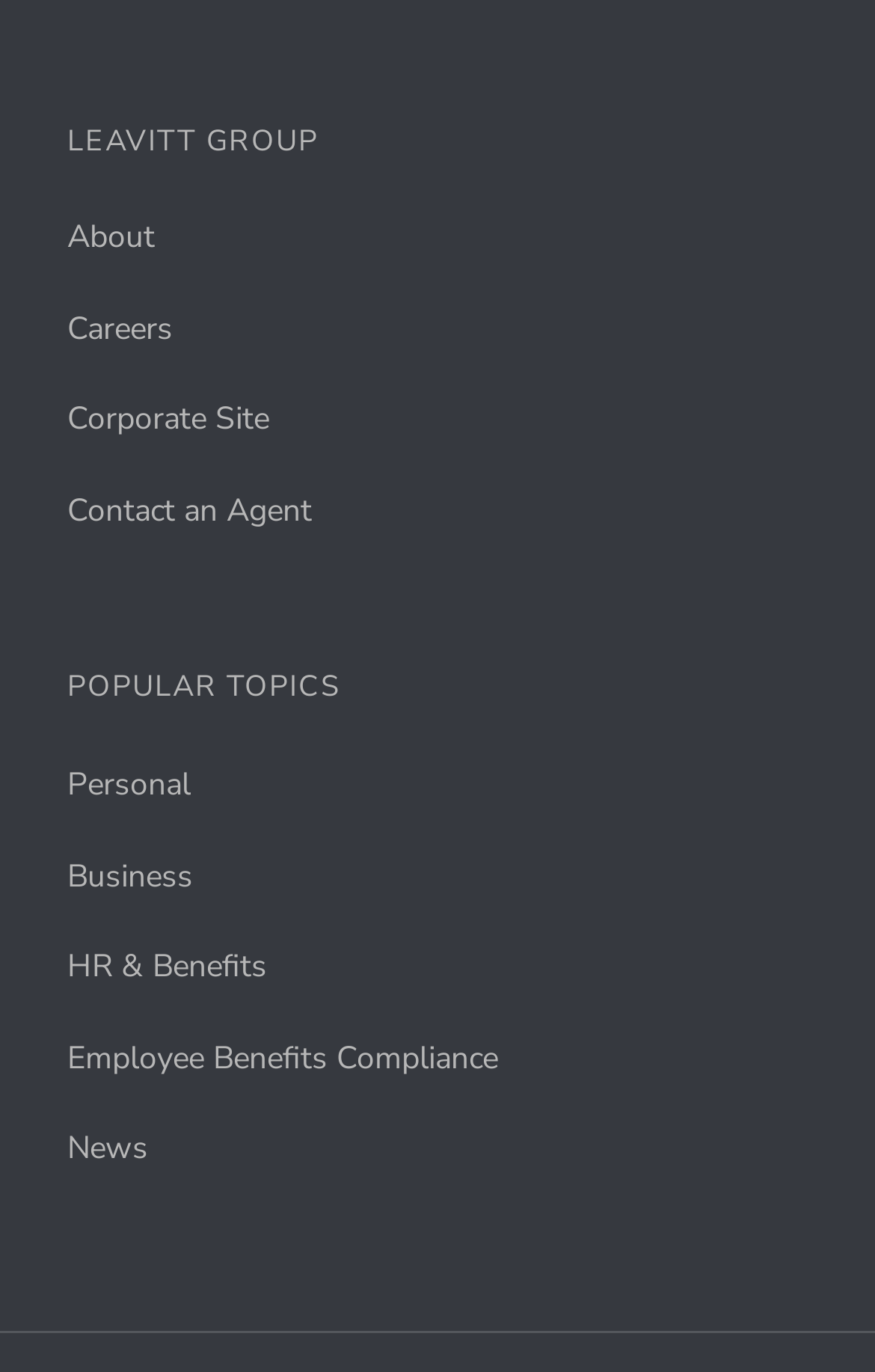Please locate the bounding box coordinates of the element's region that needs to be clicked to follow the instruction: "contact an agent". The bounding box coordinates should be provided as four float numbers between 0 and 1, i.e., [left, top, right, bottom].

[0.077, 0.356, 0.356, 0.388]